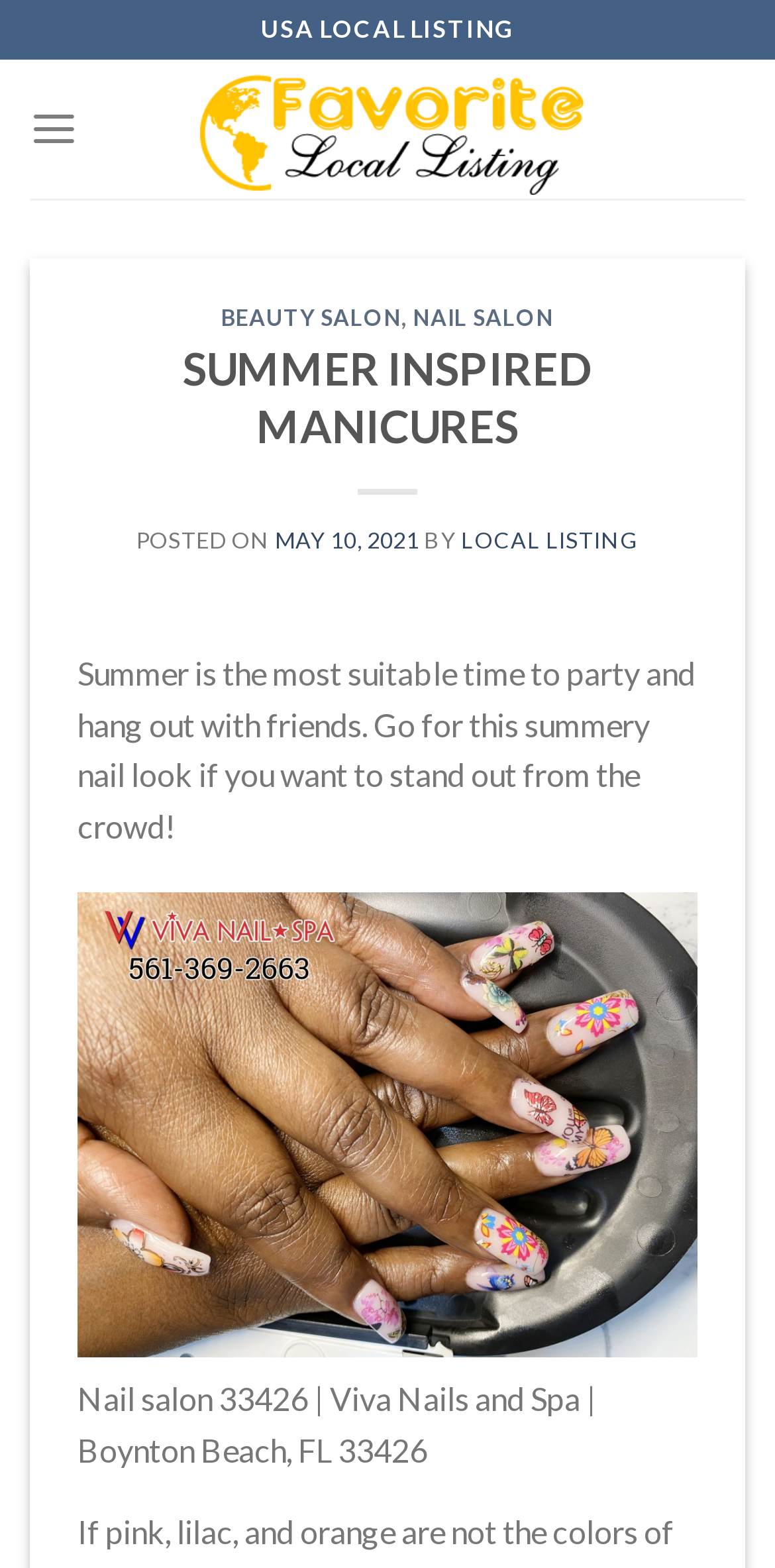What is the theme of the nail look?
Please answer the question with a single word or phrase, referencing the image.

Summer